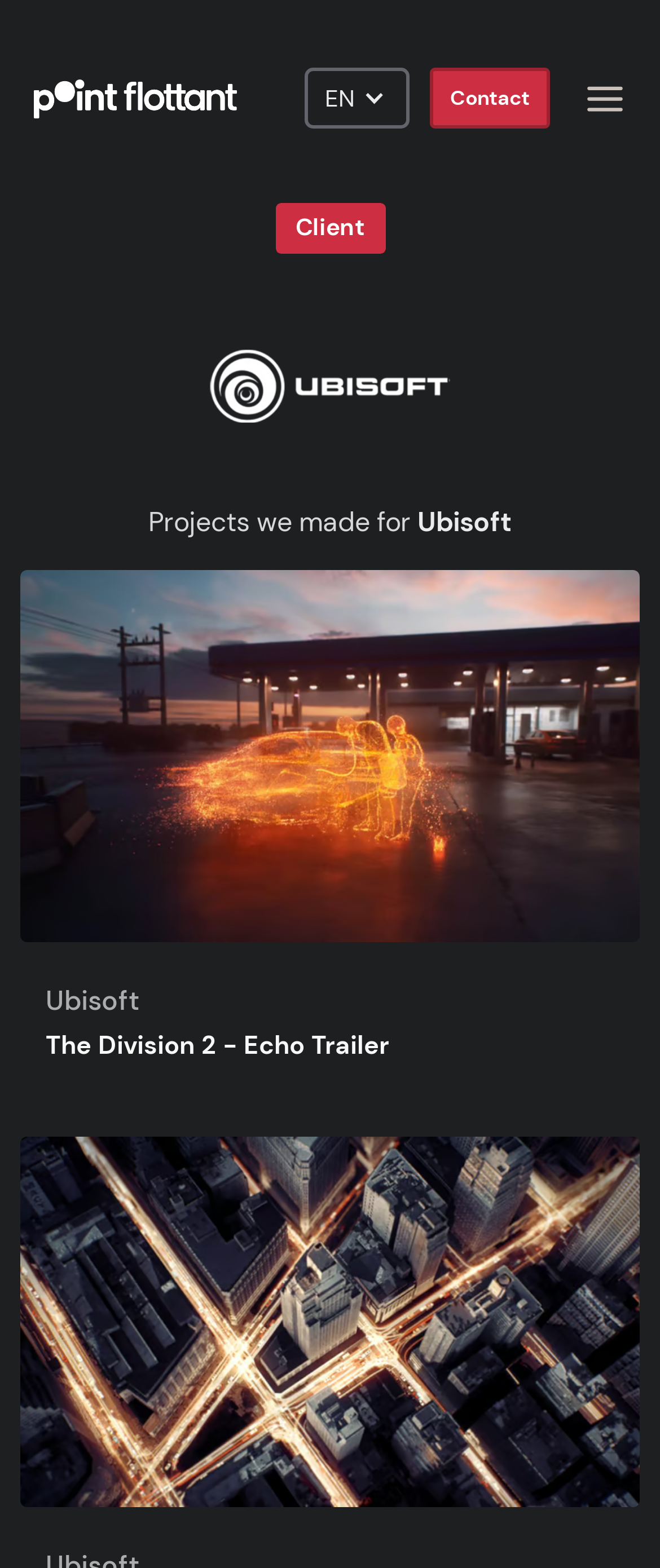Give a detailed account of the webpage.

The webpage is about showcasing the projects created by Point Flottant Studio for Ubisoft. At the top left, there is a logo of Point Flottant Studio accompanied by a link to the home page. To the right of the logo, there is a language selection button with the option "EN" and a dropdown menu. Further to the right, there is a link to the "Contact" page. 

At the top right corner, there is a menu button with an icon, which when clicked, opens a navigation overlay. Below the top navigation section, there is a title "Client" and an image of Ubisoft's logo. 

The main content of the page is a showcase of projects, with a heading "Projects we made for" followed by a list of projects. The first project listed is "The Division 2 - Echo Trailer" with a corresponding image thumbnail. Below the image, there is another image related to "The Division - Collapse".